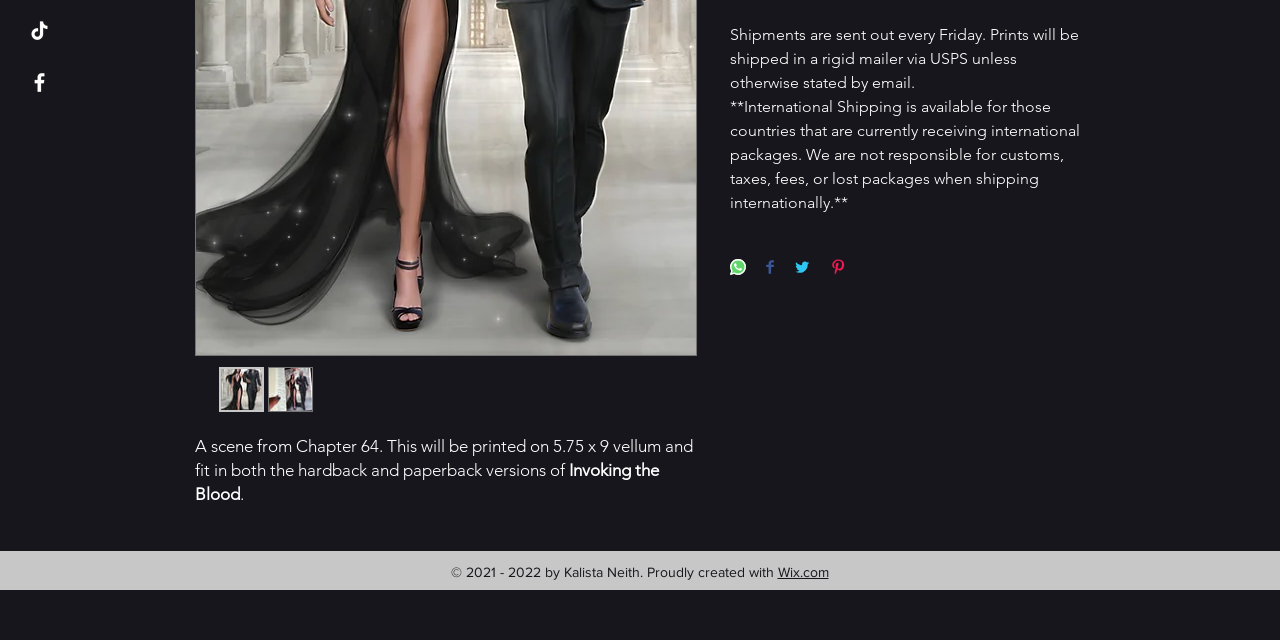Find the bounding box of the element with the following description: "aria-label="TikTok"". The coordinates must be four float numbers between 0 and 1, formatted as [left, top, right, bottom].

[0.021, 0.027, 0.041, 0.066]